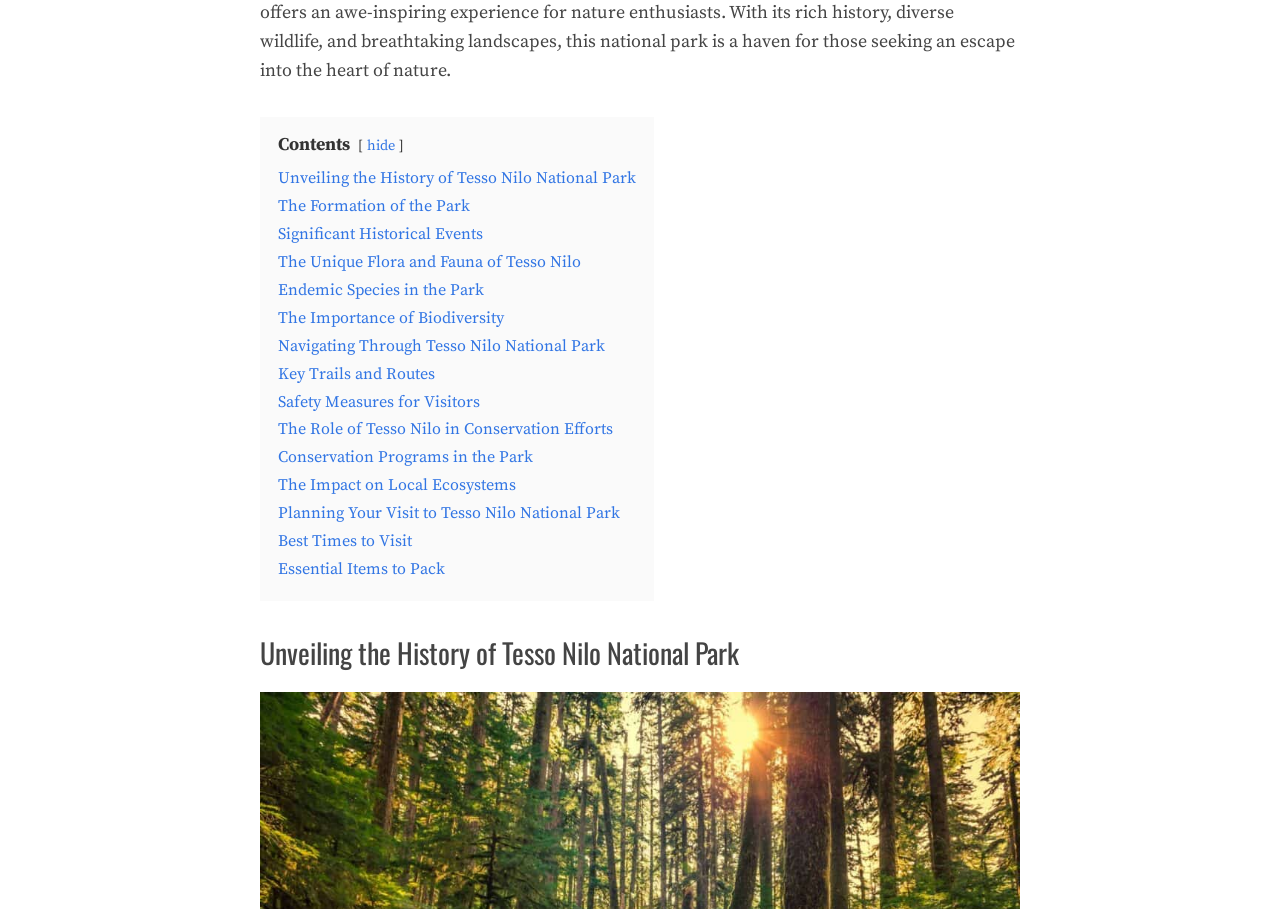Bounding box coordinates are specified in the format (top-left x, top-left y, bottom-right x, bottom-right y). All values are floating point numbers bounded between 0 and 1. Please provide the bounding box coordinate of the region this sentence describes: Trading

None